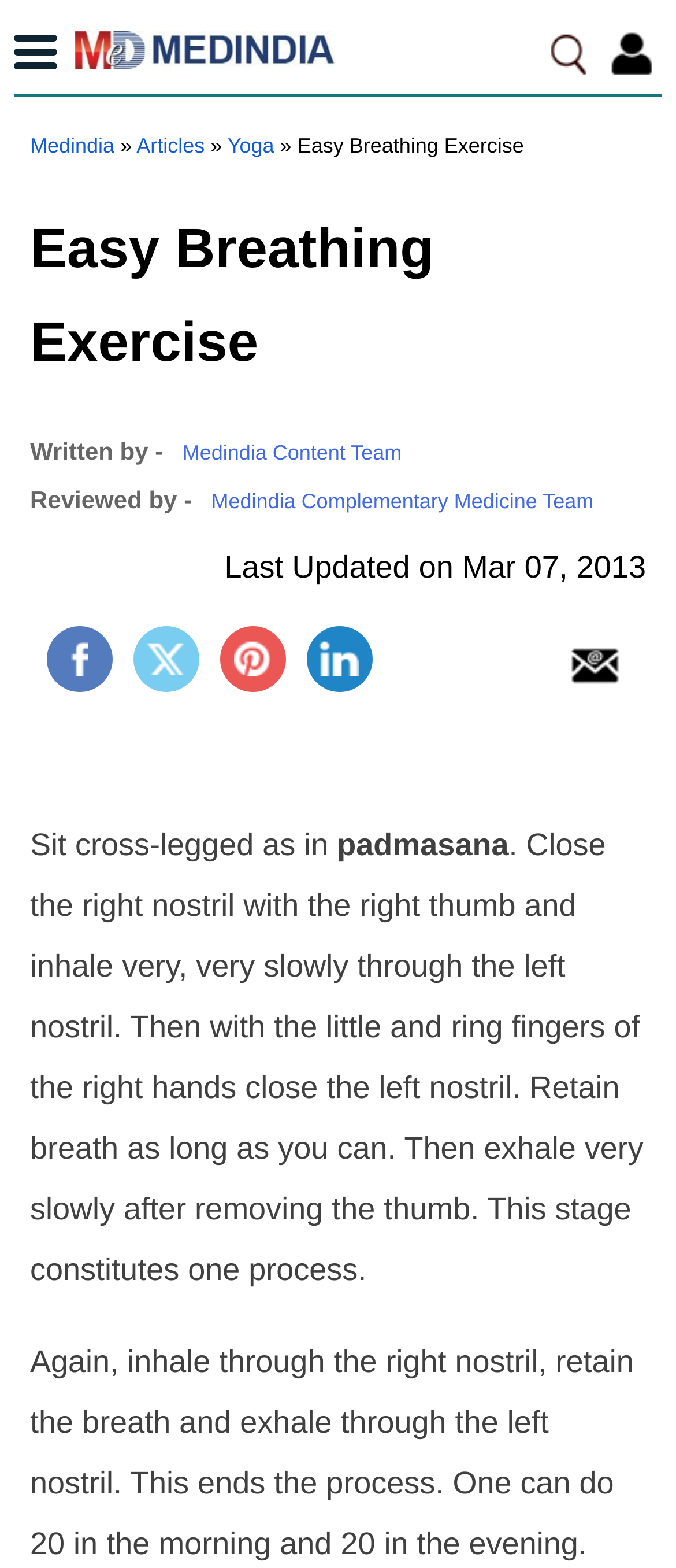Could you determine the bounding box coordinates of the clickable element to complete the instruction: "Follow on Facebook"? Provide the coordinates as four float numbers between 0 and 1, i.e., [left, top, right, bottom].

[0.07, 0.399, 0.168, 0.441]